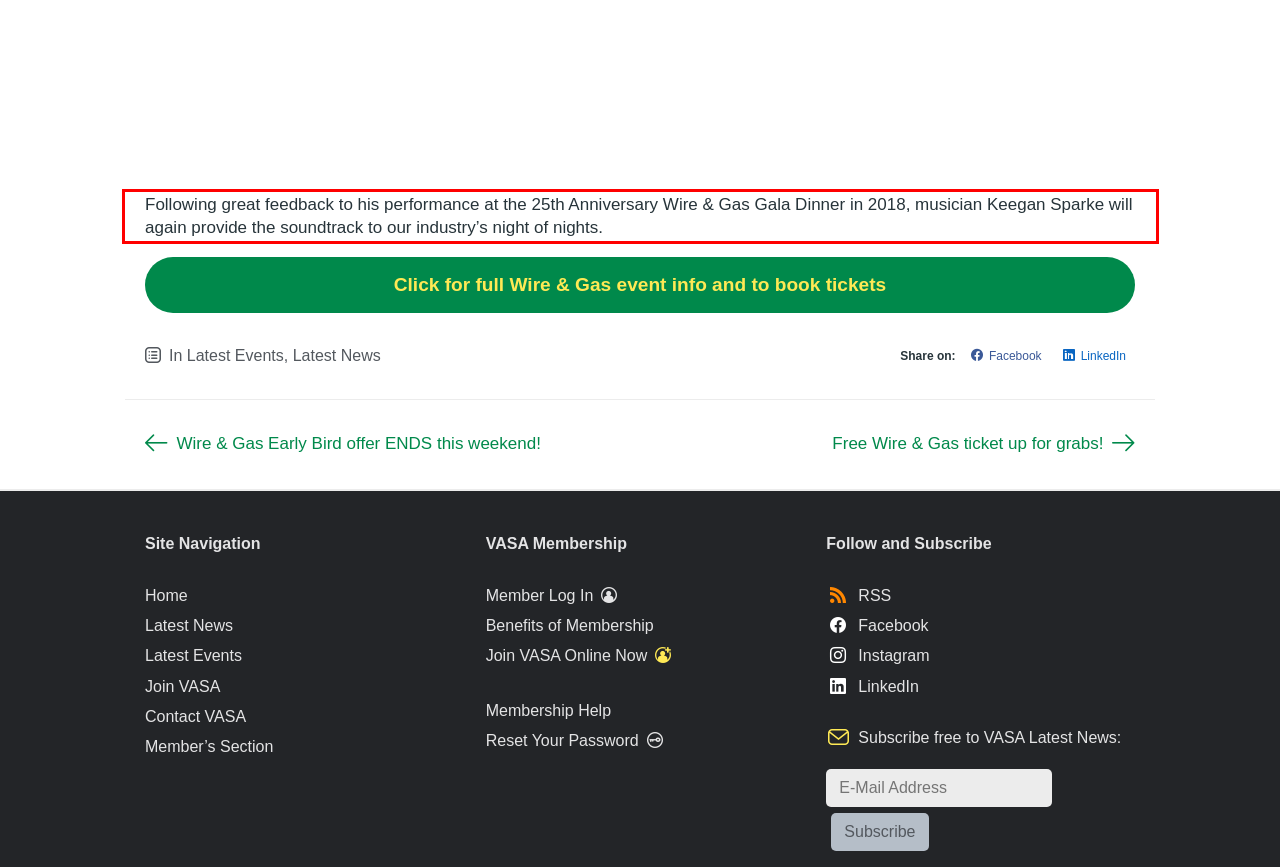Please extract the text content within the red bounding box on the webpage screenshot using OCR.

Following great feedback to his performance at the 25th Anniversary Wire & Gas Gala Dinner in 2018, musician Keegan Sparke will again provide the soundtrack to our industry’s night of nights.